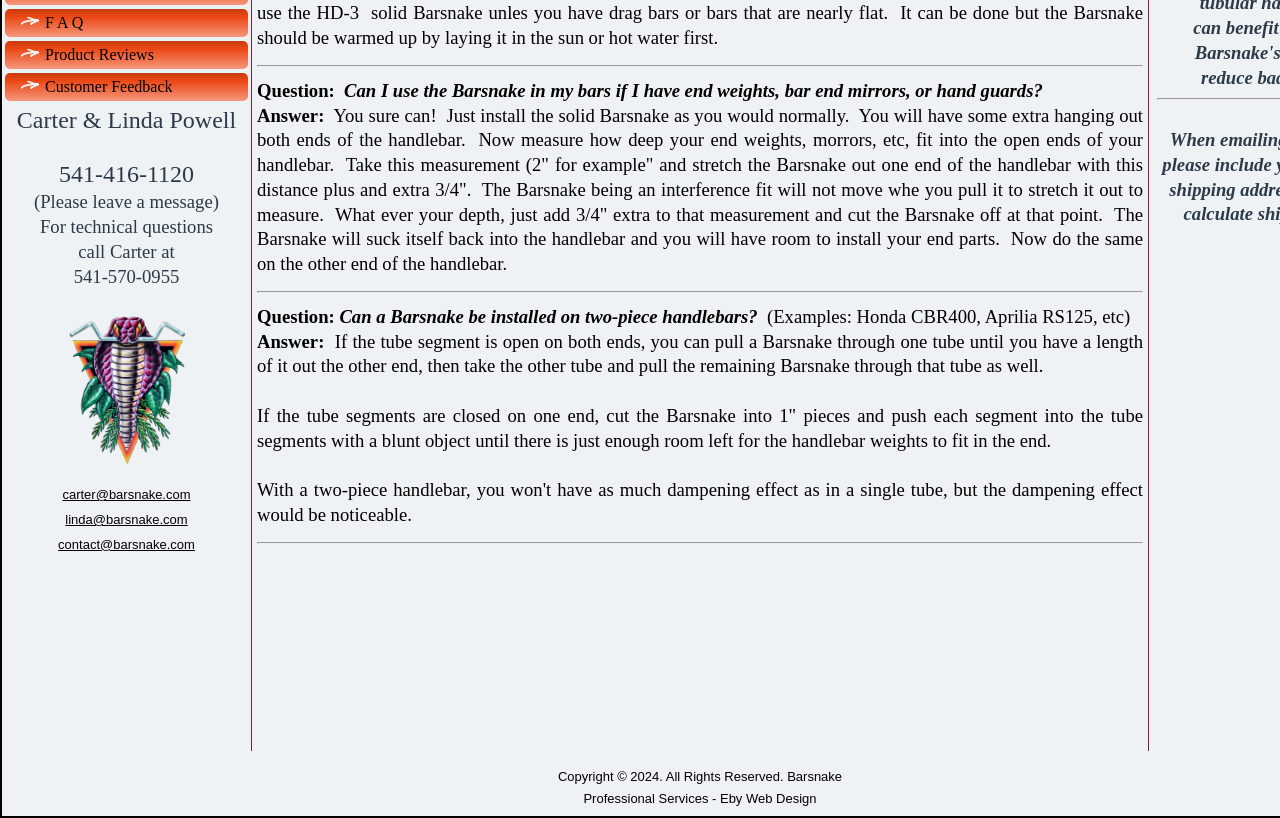Based on the element description carter@barsnake.com, identify the bounding box coordinates for the UI element. The coordinates should be in the format (top-left x, top-left y, bottom-right x, bottom-right y) and within the 0 to 1 range.

[0.049, 0.596, 0.149, 0.614]